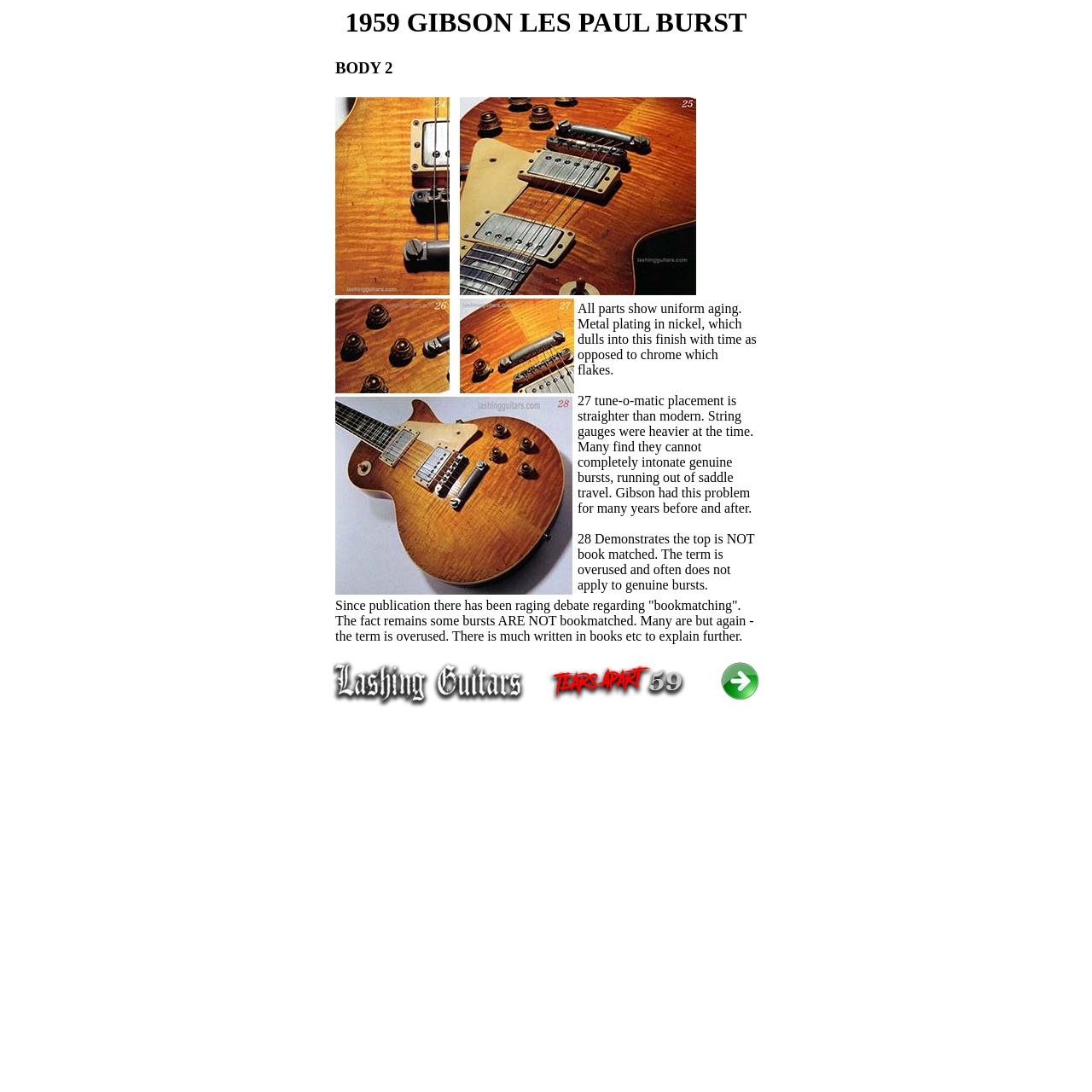What is the topic of the text in the third table row?
Provide a well-explained and detailed answer to the question.

I looked at the text in the third table row, which is 'All parts show uniform aging. ...'. This text is describing the characteristics of guitar parts, specifically the aging process of metal plating and the string gauges.